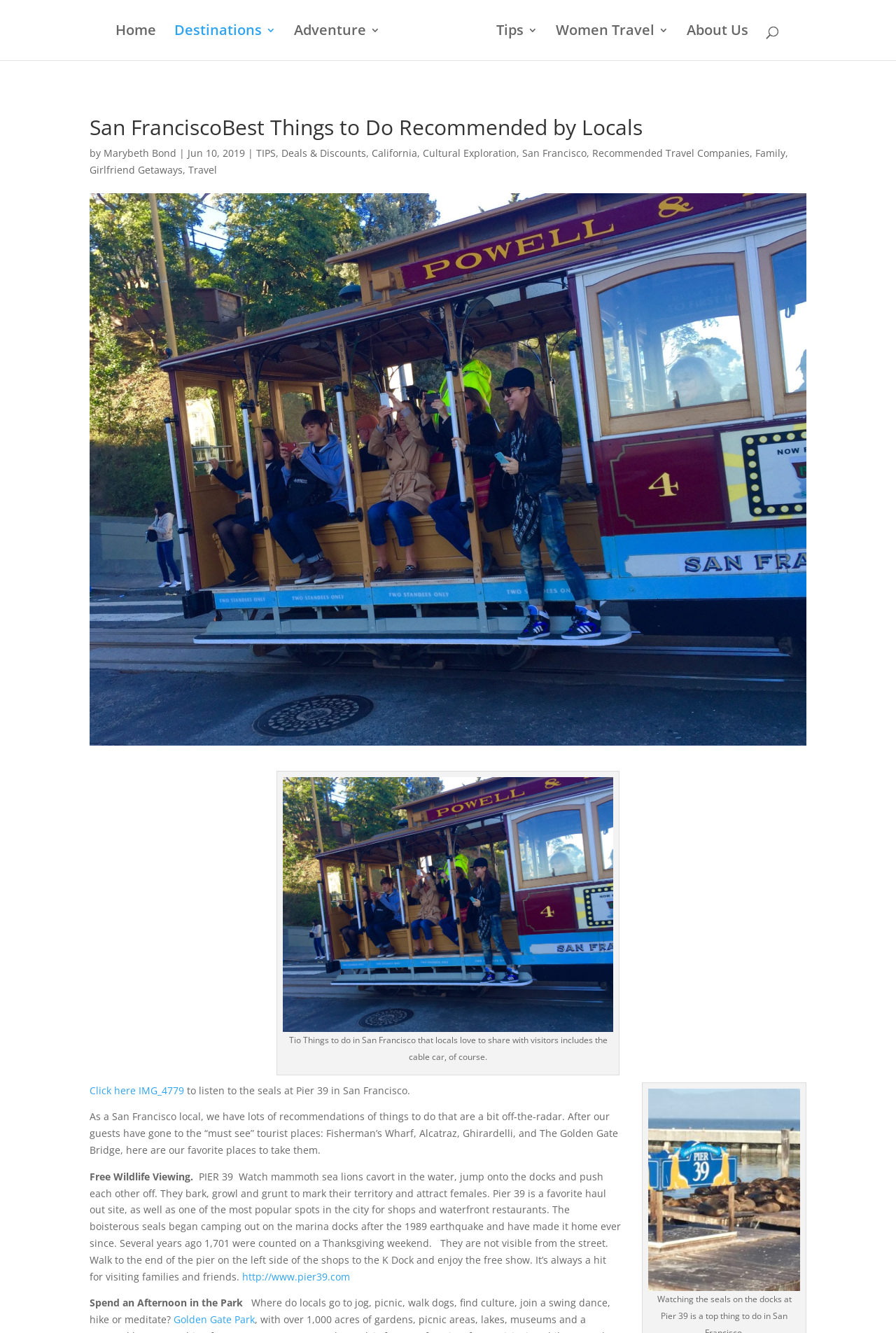Determine the bounding box coordinates for the UI element matching this description: "Home".

[0.129, 0.019, 0.174, 0.045]